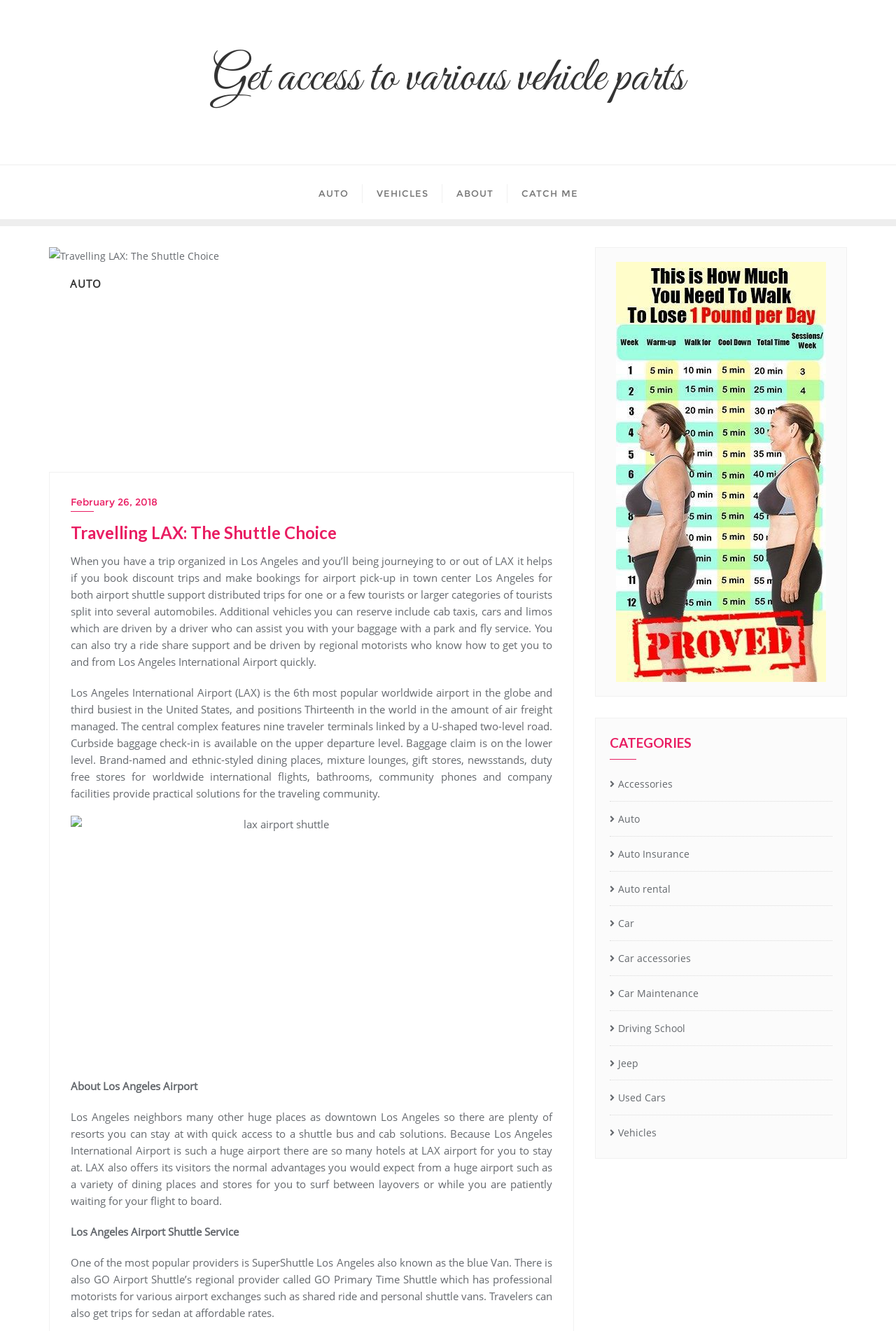Determine the bounding box coordinates for the clickable element required to fulfill the instruction: "Explore the 'VEHICLES' category". Provide the coordinates as four float numbers between 0 and 1, i.e., [left, top, right, bottom].

[0.404, 0.124, 0.493, 0.165]